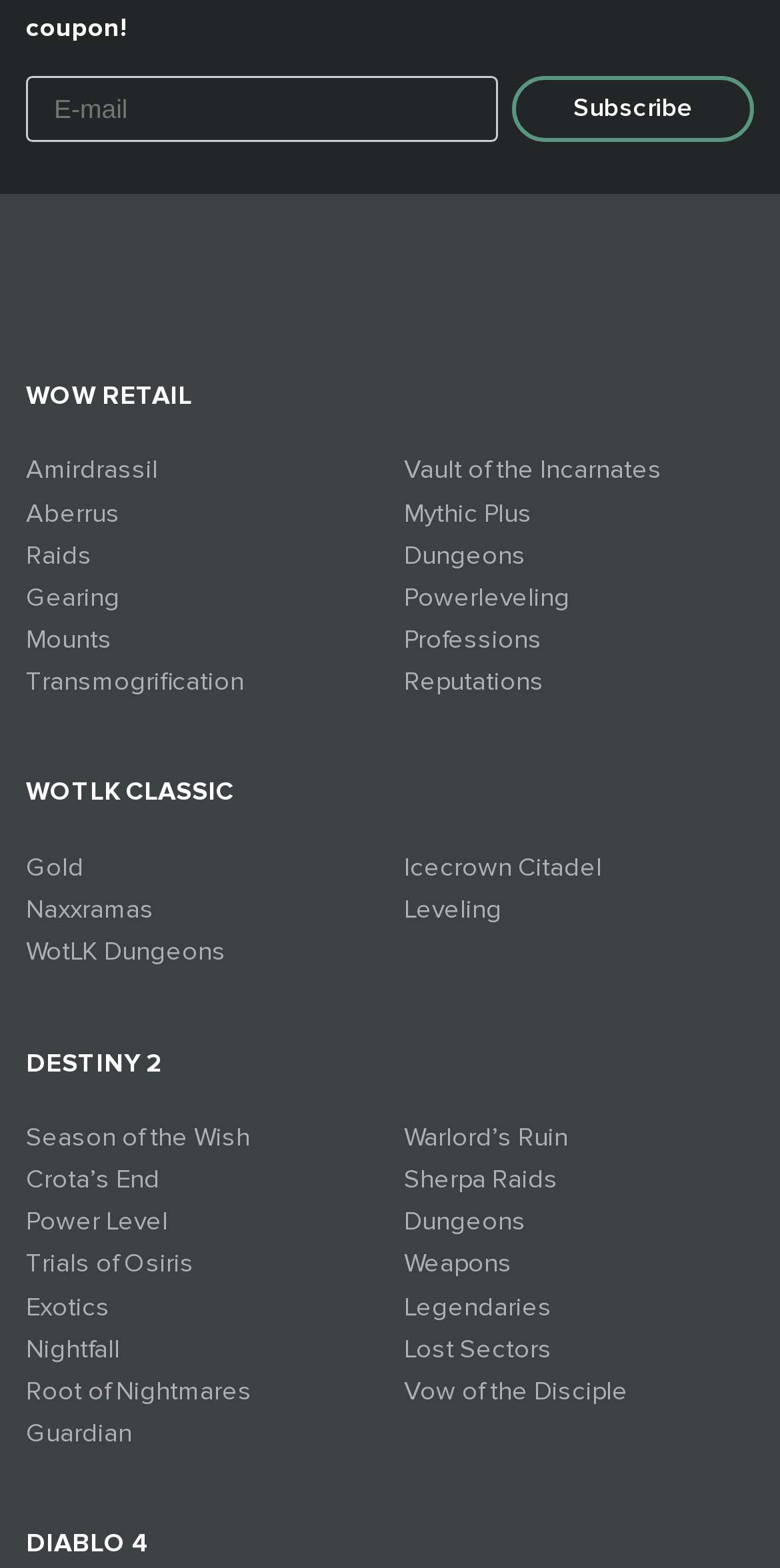Respond with a single word or phrase to the following question:
How many links are there on this webpage?

36